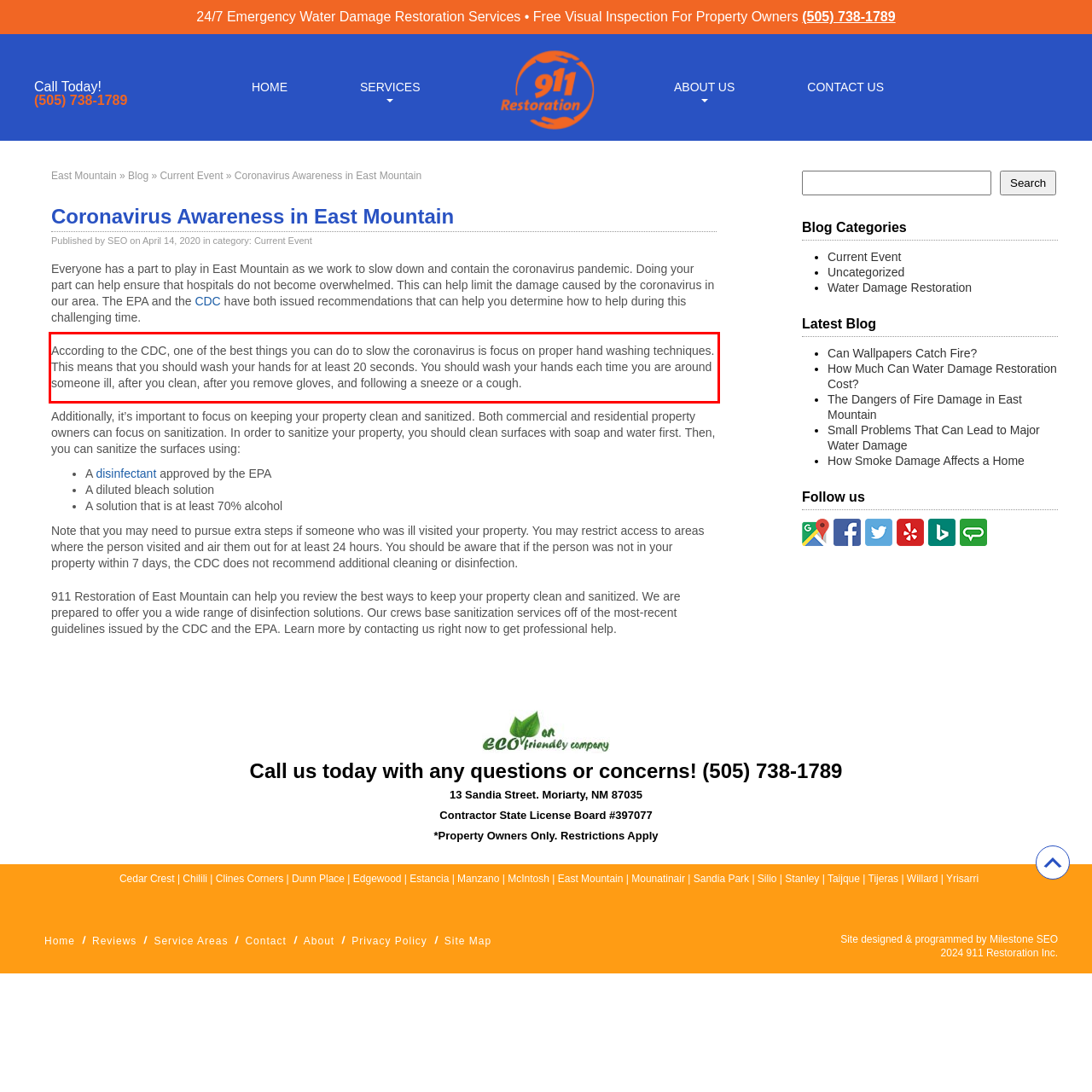Look at the screenshot of the webpage, locate the red rectangle bounding box, and generate the text content that it contains.

According to the CDC, one of the best things you can do to slow the coronavirus is focus on proper hand washing techniques. This means that you should wash your hands for at least 20 seconds. You should wash your hands each time you are around someone ill, after you clean, after you remove gloves, and following a sneeze or a cough.